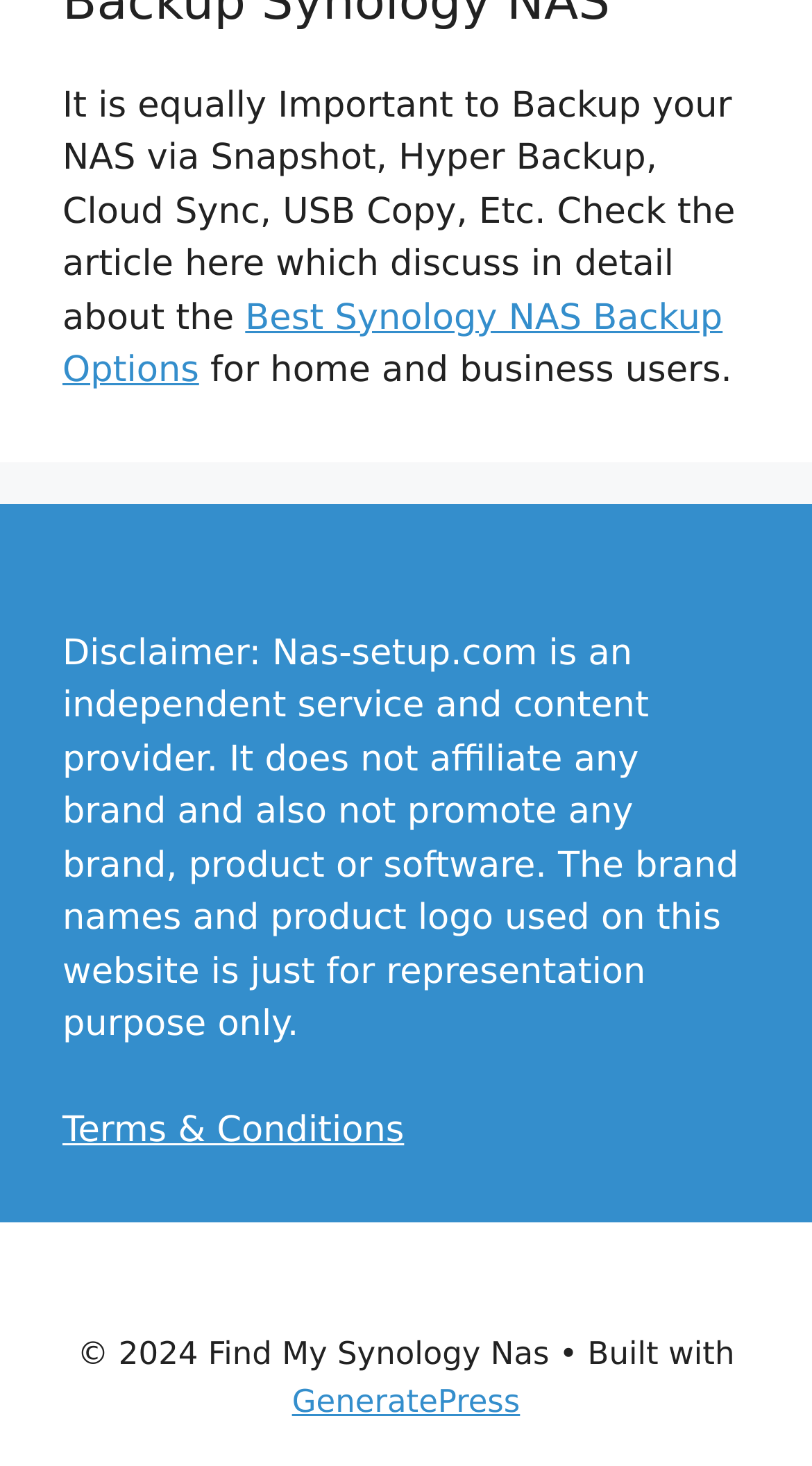From the webpage screenshot, predict the bounding box coordinates (top-left x, top-left y, bottom-right x, bottom-right y) for the UI element described here: GeneratePress

[0.36, 0.943, 0.64, 0.969]